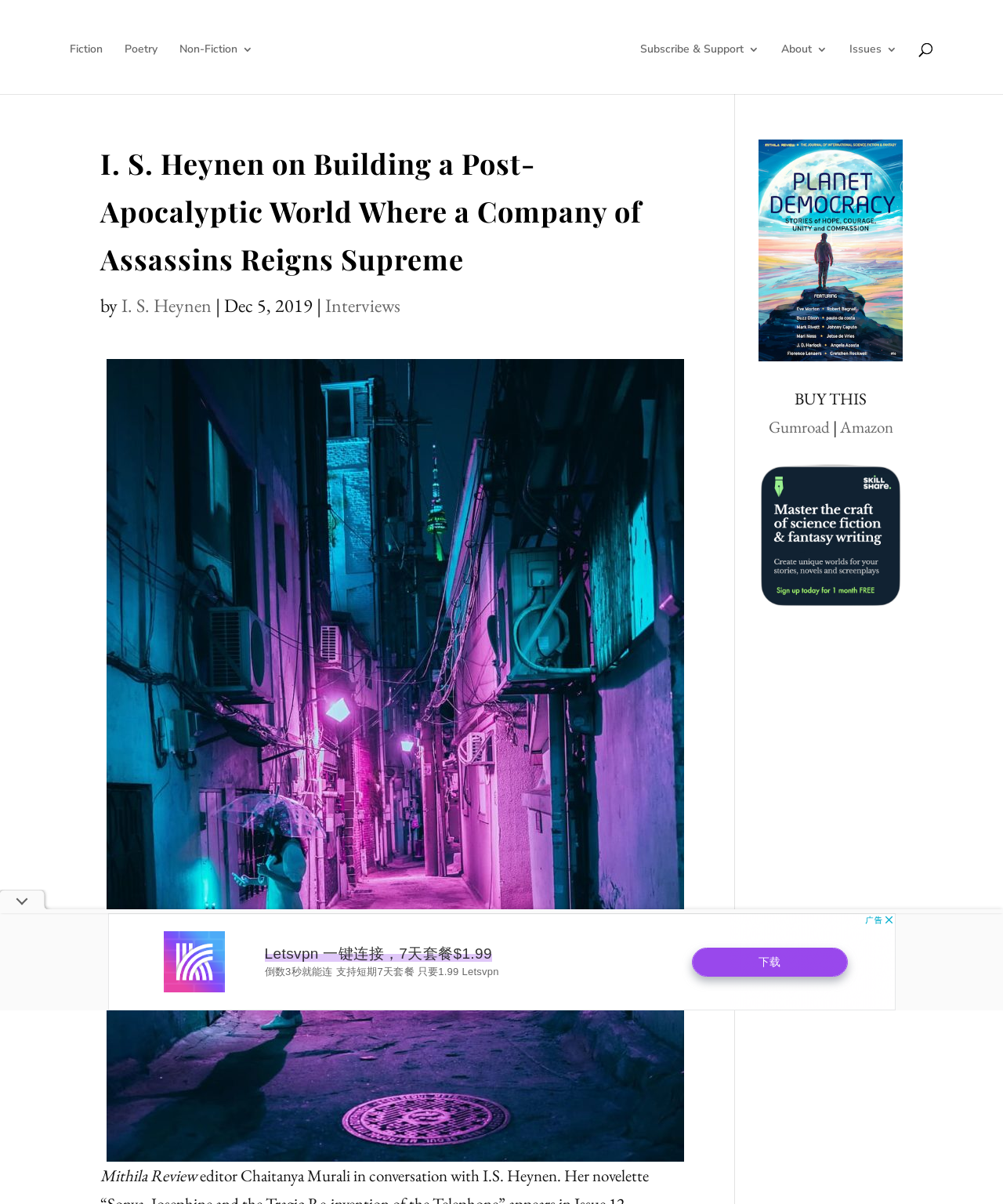Write a detailed summary of the webpage, including text, images, and layout.

This webpage appears to be an article or interview page on a literary magazine website, Mithila Review. At the top, there are several links to different sections of the website, including "Fiction", "Poetry", "Non-Fiction", and "Mithila Review", which also has an accompanying image. To the right of these links, there is a "Subscribe & Support" button.

Below these links, the main article title "I. S. Heynen on Building a Post-Apocalyptic World Where a Company of Assassins Reigns Supreme" is prominently displayed, along with the author's name "I. S. Heynen" and the date "Dec 5, 2019". The article is categorized under "Interviews".

The main content of the article is accompanied by a large figure or image that takes up most of the page. At the bottom of the page, there are several calls to action, including "BUY THIS" and links to purchase the article or related content on Gumroad and Amazon.

On the right side of the page, there is a smaller figure or image, which appears to be an advertisement or promotion for a writing course or book, "Master Science Fiction & Fantasy Writing for Stories, Novels, Films & TV Series". There is also an iframe advertisement at the very bottom of the page.